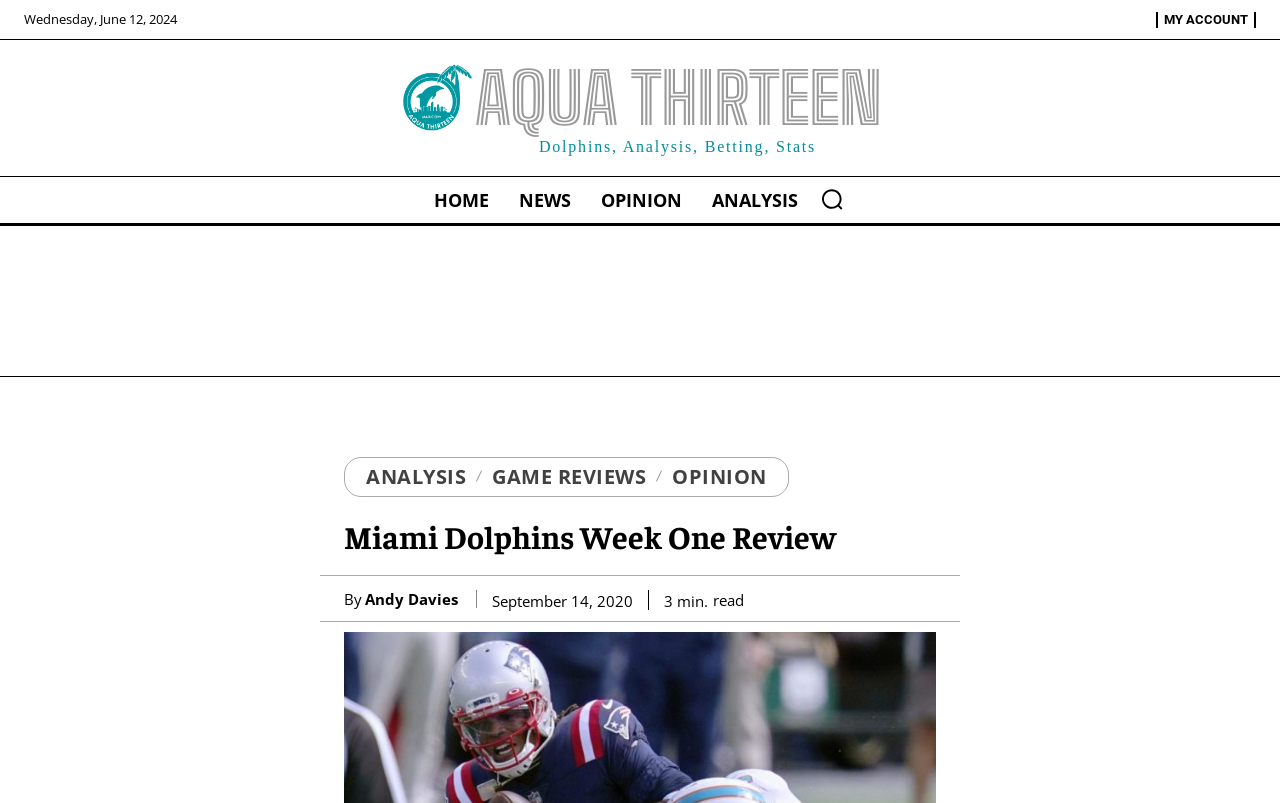What is the reading time of the article?
Using the information from the image, give a concise answer in one word or a short phrase.

3 min